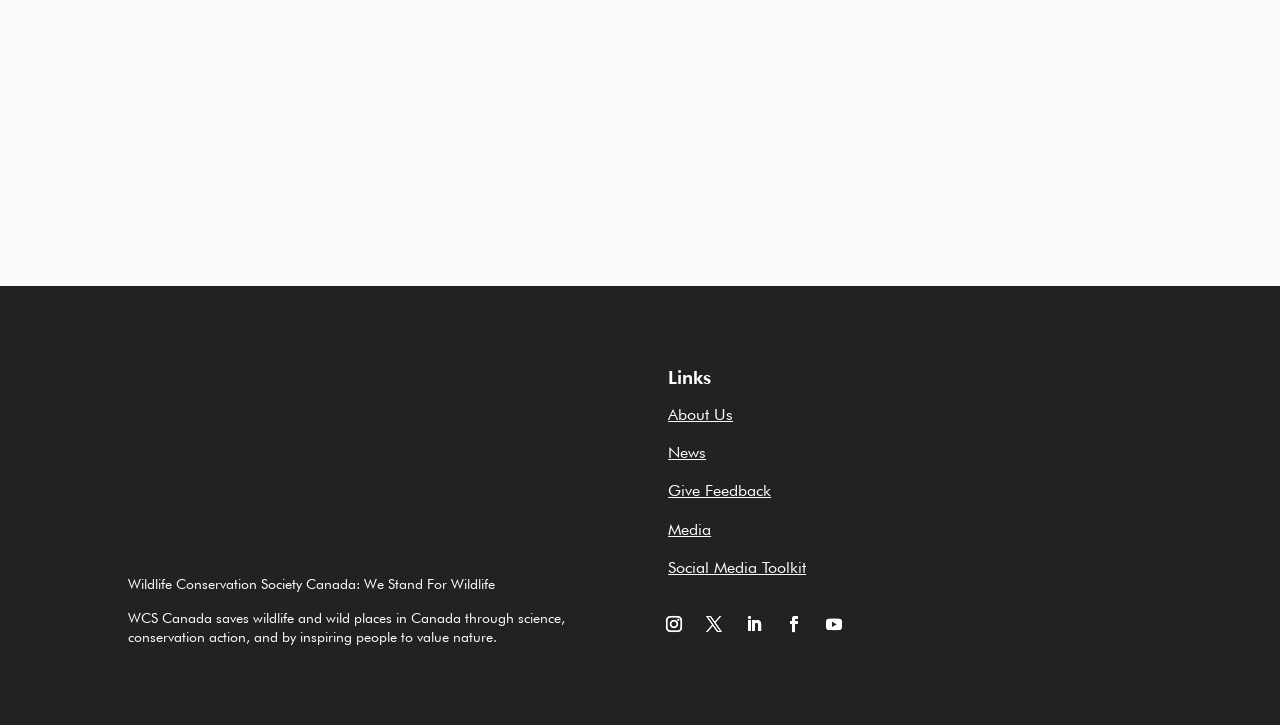Please determine the bounding box coordinates of the element to click in order to execute the following instruction: "Learn more about Medical Research". The coordinates should be four float numbers between 0 and 1, specified as [left, top, right, bottom].

None